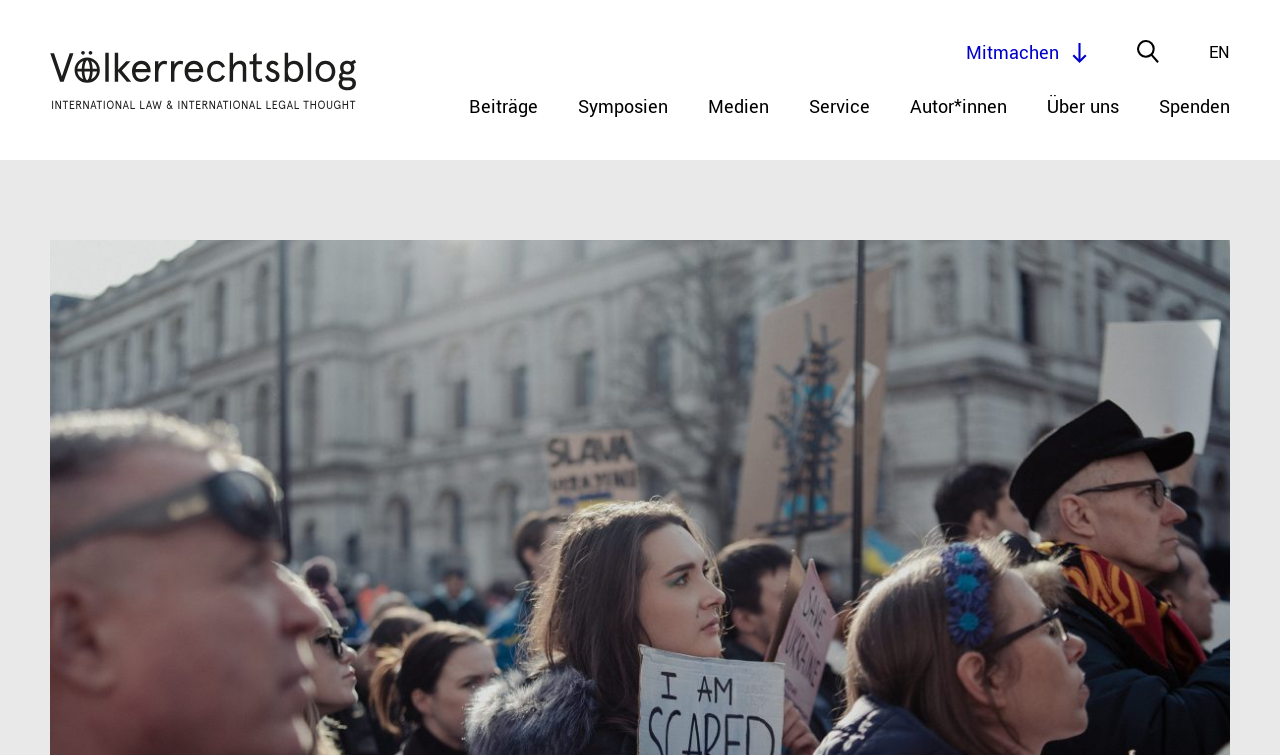Given the element description Symposien, identify the bounding box coordinates for the UI element on the webpage screenshot. The format should be (top-left x, top-left y, bottom-right x, bottom-right y), with values between 0 and 1.

[0.452, 0.125, 0.522, 0.159]